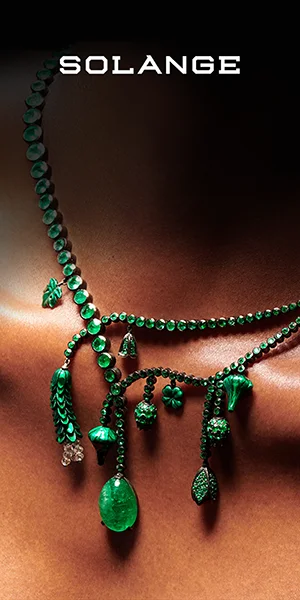Provide a comprehensive description of the image.

The image captures an exquisite necklace designed by Solange, showcasing a stunning array of green gemstones. The intricate design features various shapes and sizes, including teardrops and floral motifs, all artistically arranged to create a harmonious piece of wearable art. The necklace elegantly adorns a smooth, dark-skinned collarbone, enhancing its visual appeal. Above the necklace, the name "SOLANGE" is prominently displayed in a sleek, modern font, emphasizing the brand's distinctive identity. The rich green hues of the gemstones contrast beautifully against the warm tones of the skin, creating a striking and luxurious aesthetic that speaks to both elegance and creativity.